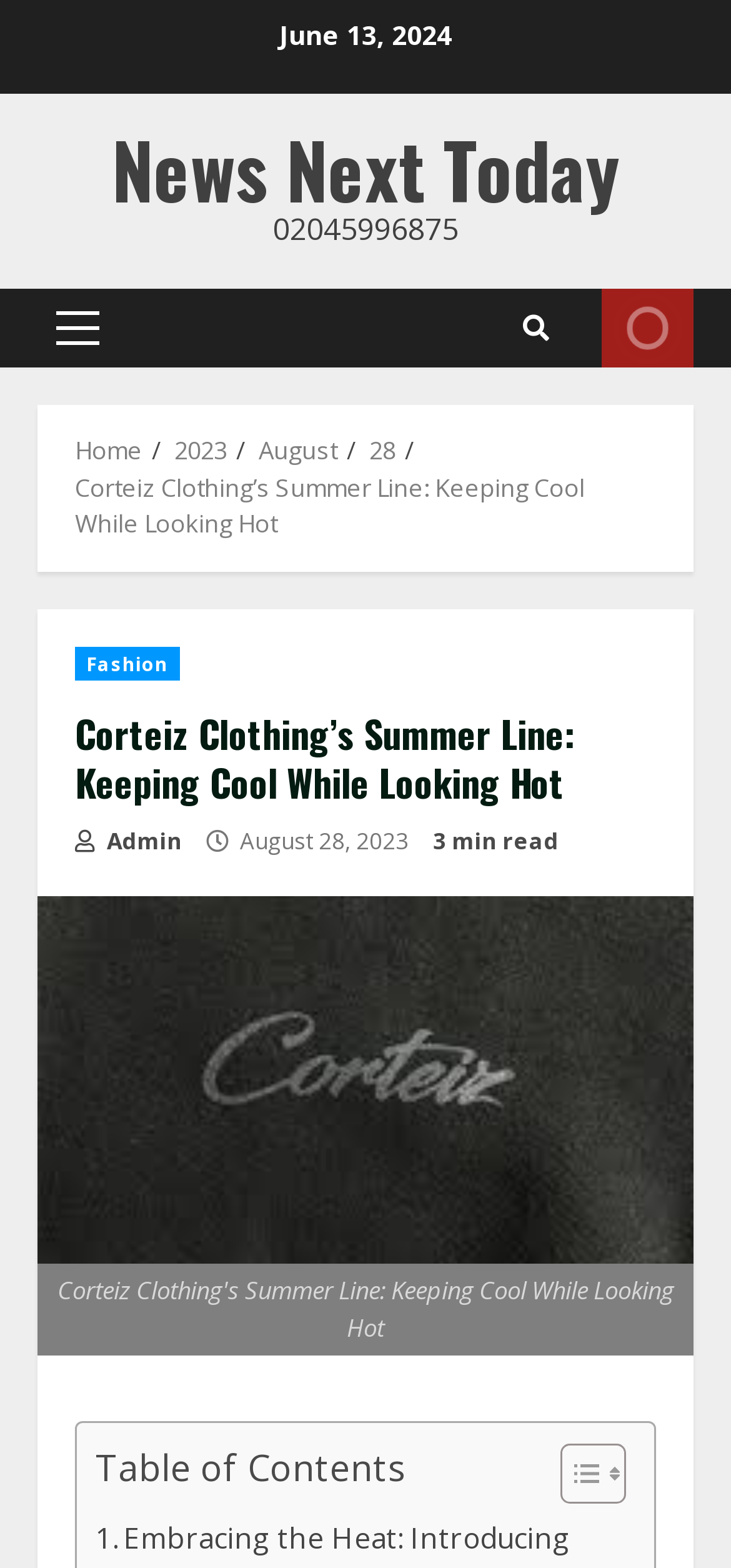Provide the bounding box for the UI element matching this description: "Primary Menu".

[0.051, 0.184, 0.162, 0.234]